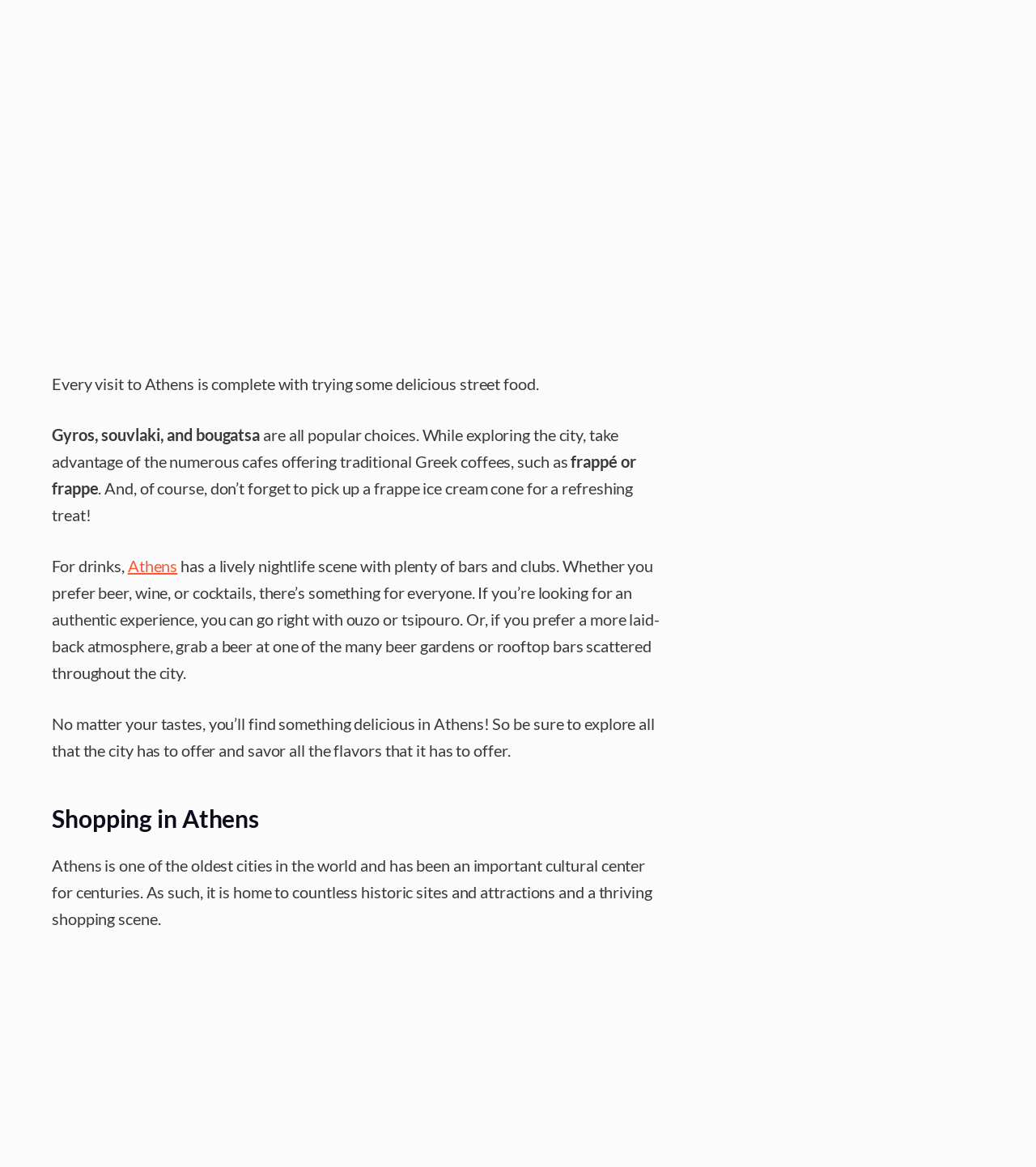What is a popular street food in Athens?
Please ensure your answer to the question is detailed and covers all necessary aspects.

According to the text, 'Gyros, souvlaki, and bougatsa are all popular choices.' This indicates that gyros is a popular street food in Athens.